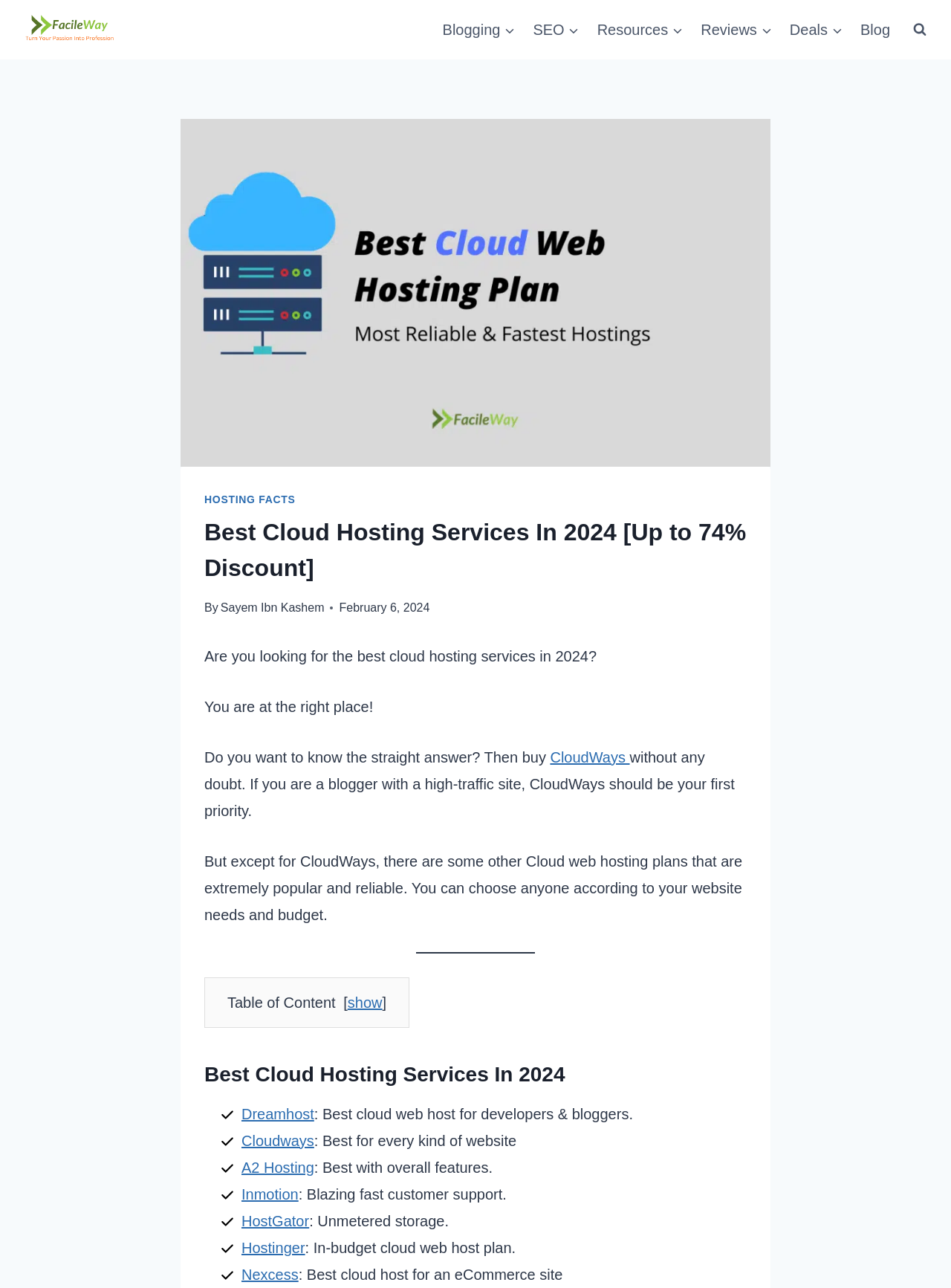Please determine the bounding box coordinates of the section I need to click to accomplish this instruction: "Check the CloudWays hosting plan".

[0.578, 0.581, 0.662, 0.594]